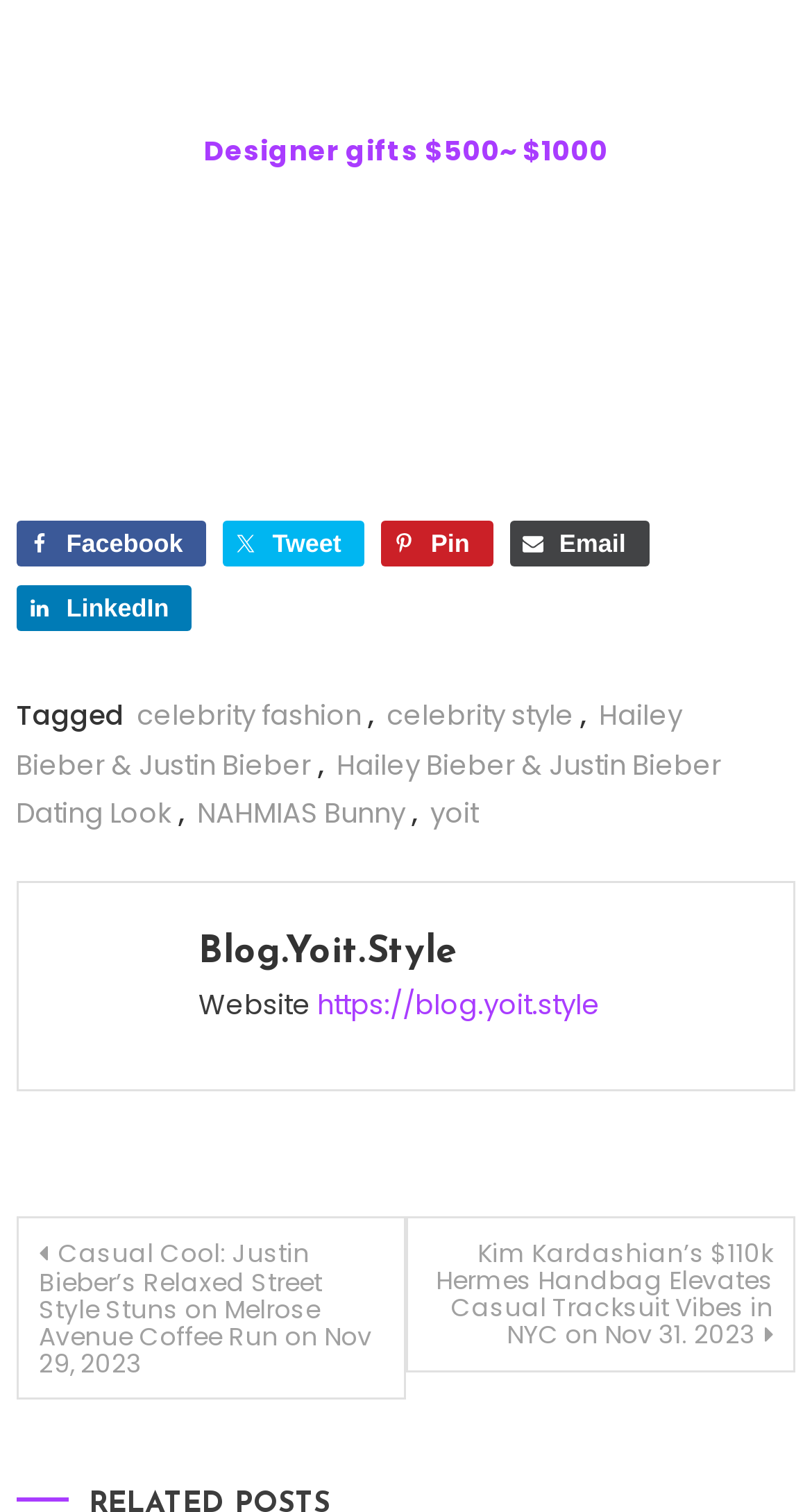Utilize the details in the image to thoroughly answer the following question: How many posts are displayed on the webpage?

There are two post links displayed on the webpage, located in the post navigation section, with the titles 'Casual Cool: Justin Bieber’s Relaxed Street Style Stuns on Melrose Avenue Coffee Run on Nov 29, 2023' and 'Kim Kardashian’s $110k Hermes Handbag Elevates Casual Tracksuit Vibes in NYC on Nov 31. 2023'.